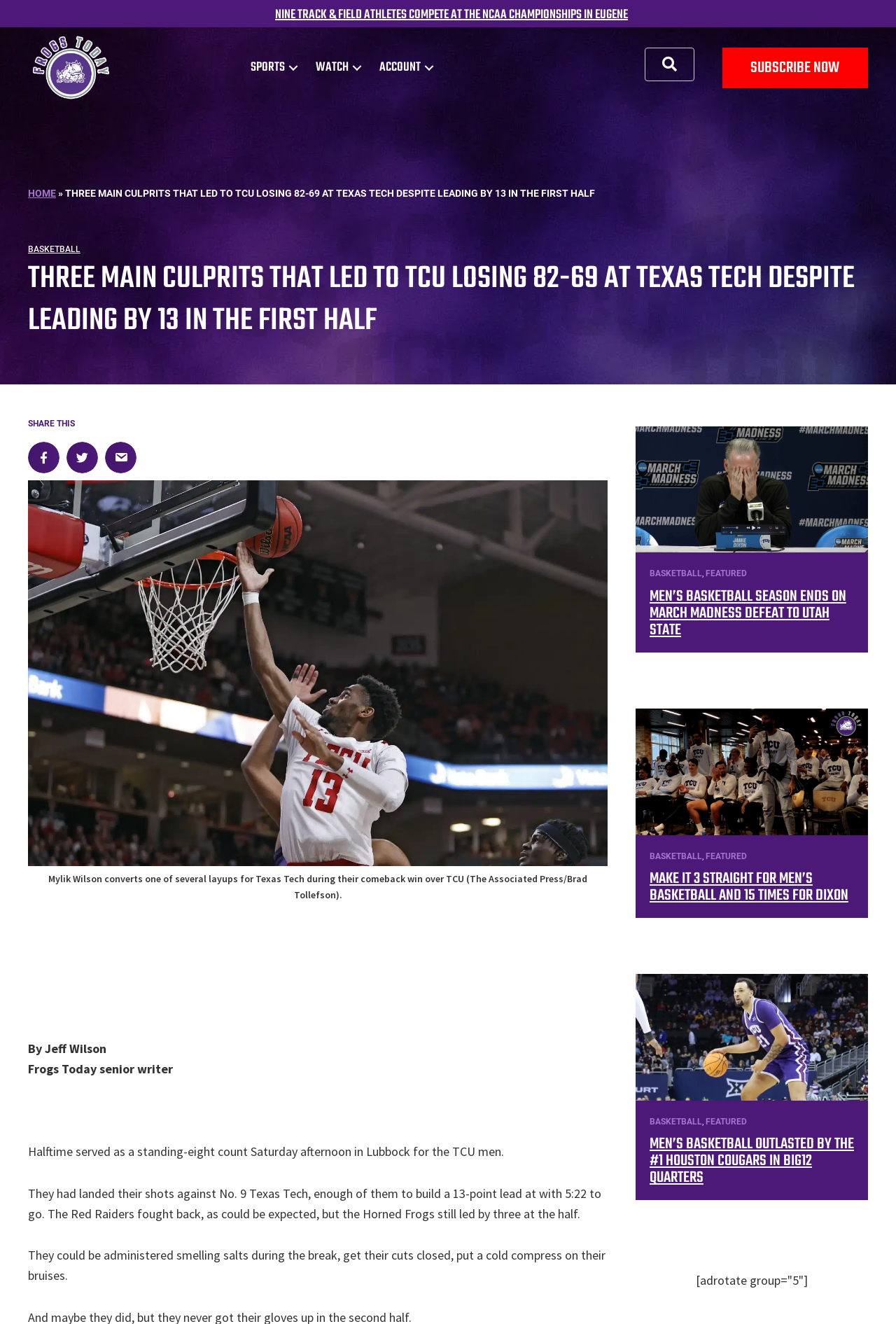Determine the bounding box coordinates of the UI element that matches the following description: "WATCH". The coordinates should be four float numbers between 0 and 1 in the format [left, top, right, bottom].

[0.344, 0.037, 0.415, 0.065]